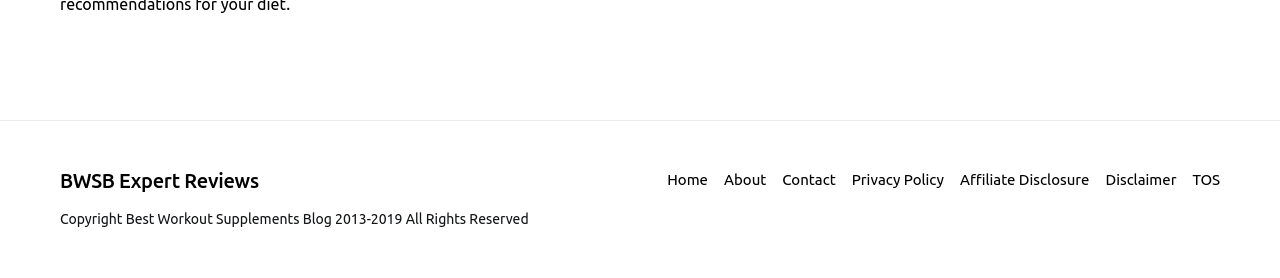Give a short answer using one word or phrase for the question:
What is the year range of the copyright?

2013-2019